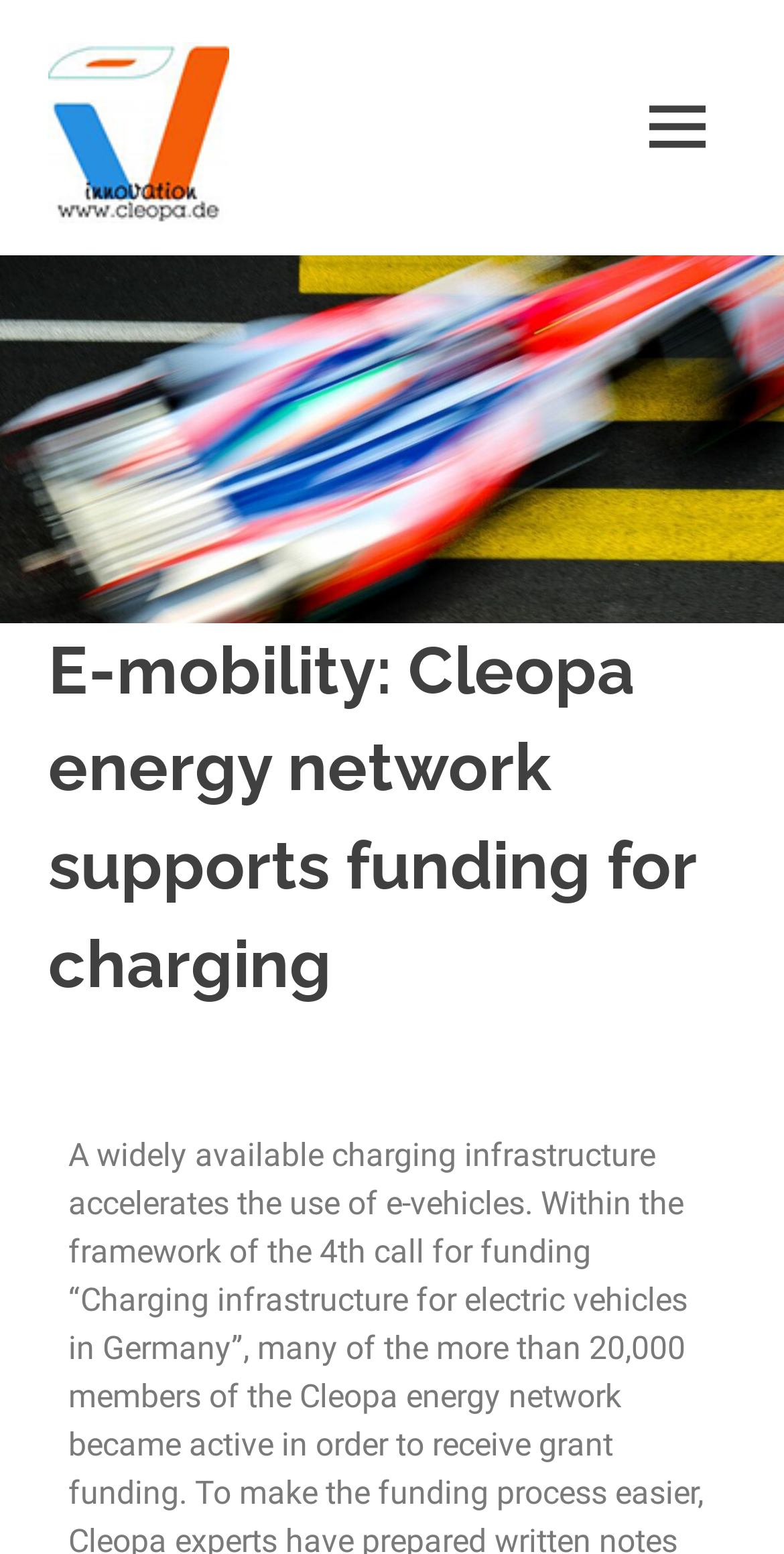Determine the bounding box coordinates for the HTML element described here: "parent_node: Cleopa GmbH".

[0.062, 0.023, 0.333, 0.049]